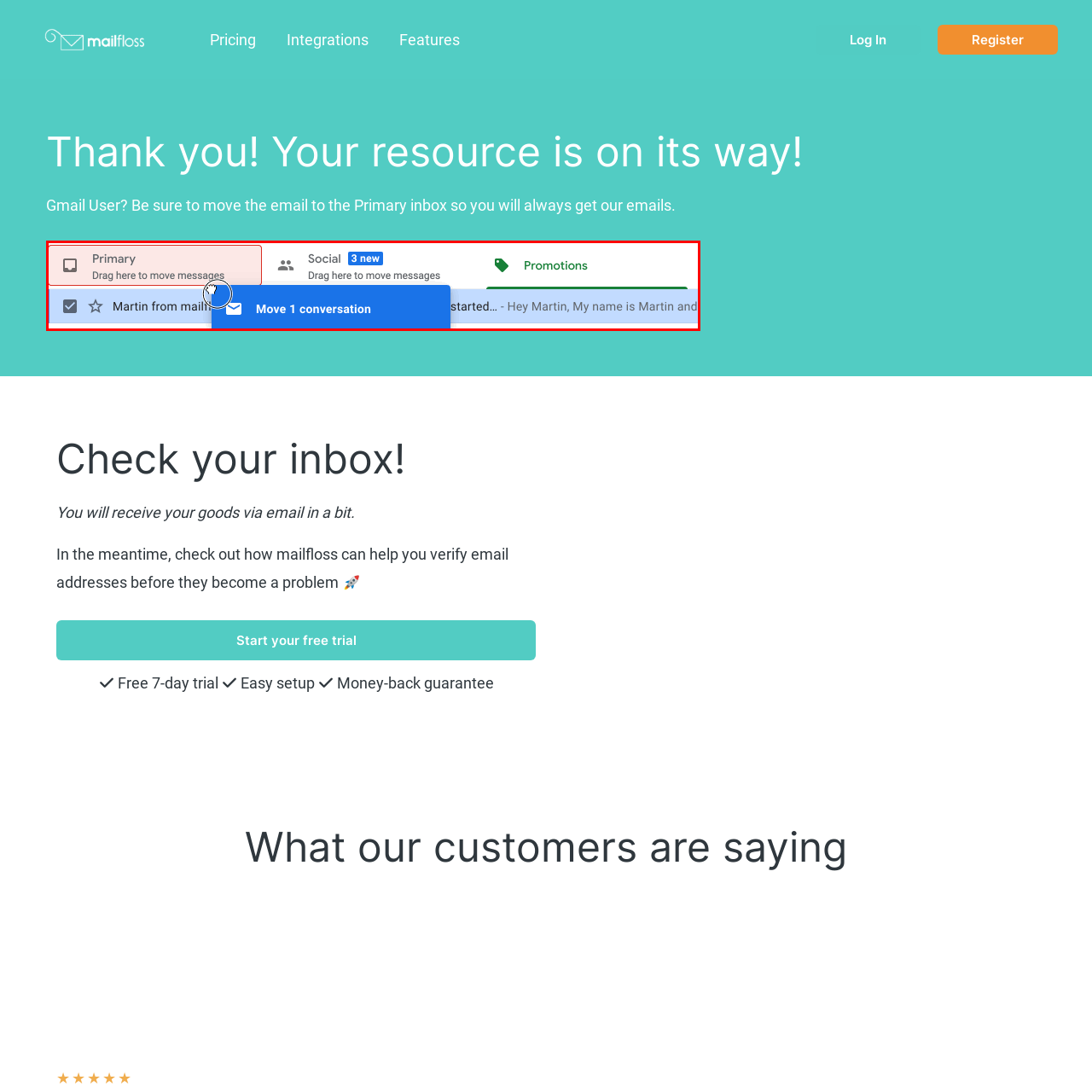Analyze and describe the image content within the red perimeter in detail.

The image illustrates a Gmail interface with a prominent focus on the "Primary" inbox. It displays a message notification labeled "Move 1 conversation," indicating the action of dragging an email into the Primary section from another category, such as Promotions. The sidebar shows sections for "Social" and "Promotions," hinting at the organization of emails into different categories within Gmail. This visual is intended to guide users in ensuring important communications appear in their Primary inbox, enhancing their email management experience.